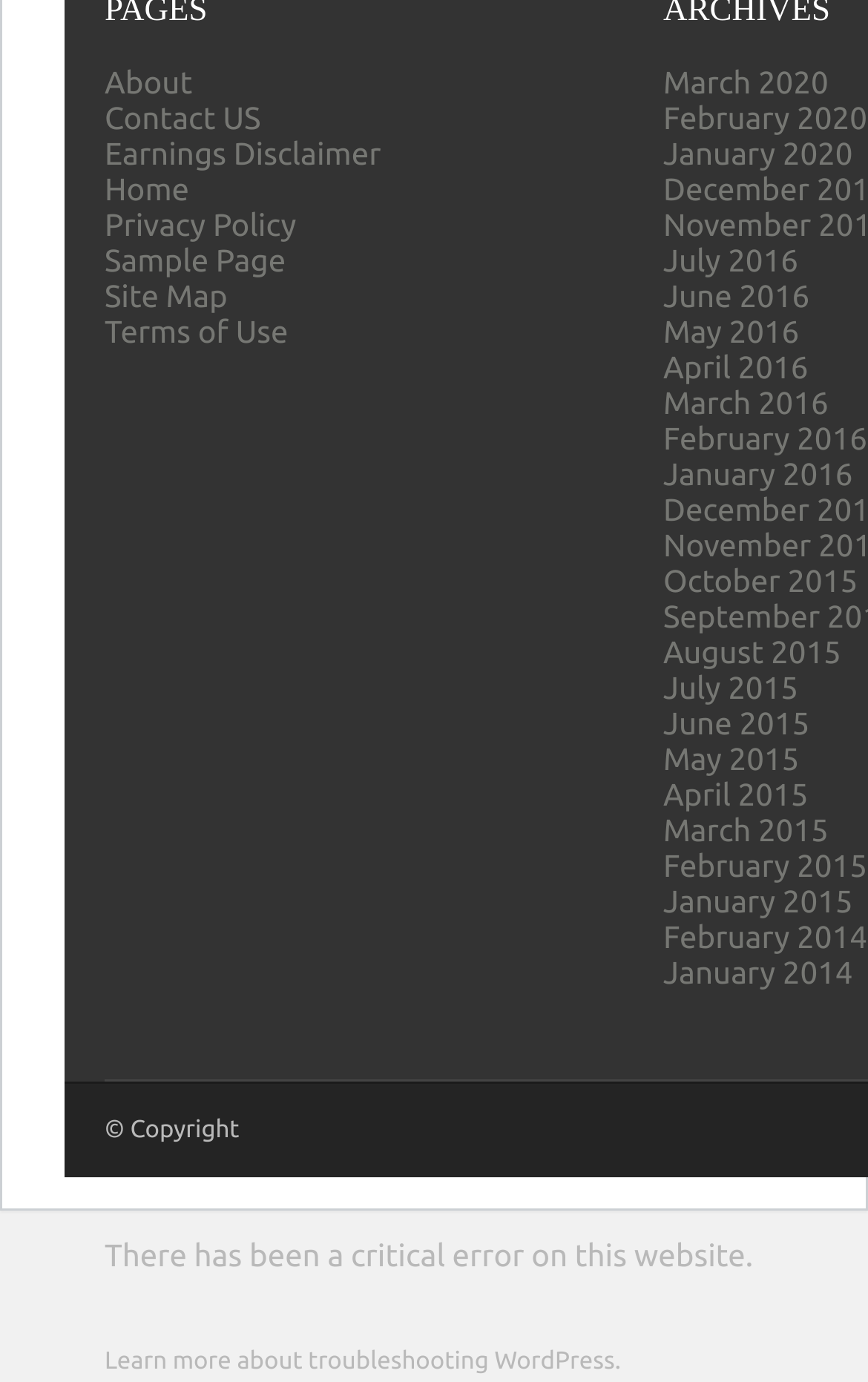Determine the bounding box coordinates of the clickable region to execute the instruction: "check march 2020 archives". The coordinates should be four float numbers between 0 and 1, denoted as [left, top, right, bottom].

[0.764, 0.047, 0.954, 0.072]